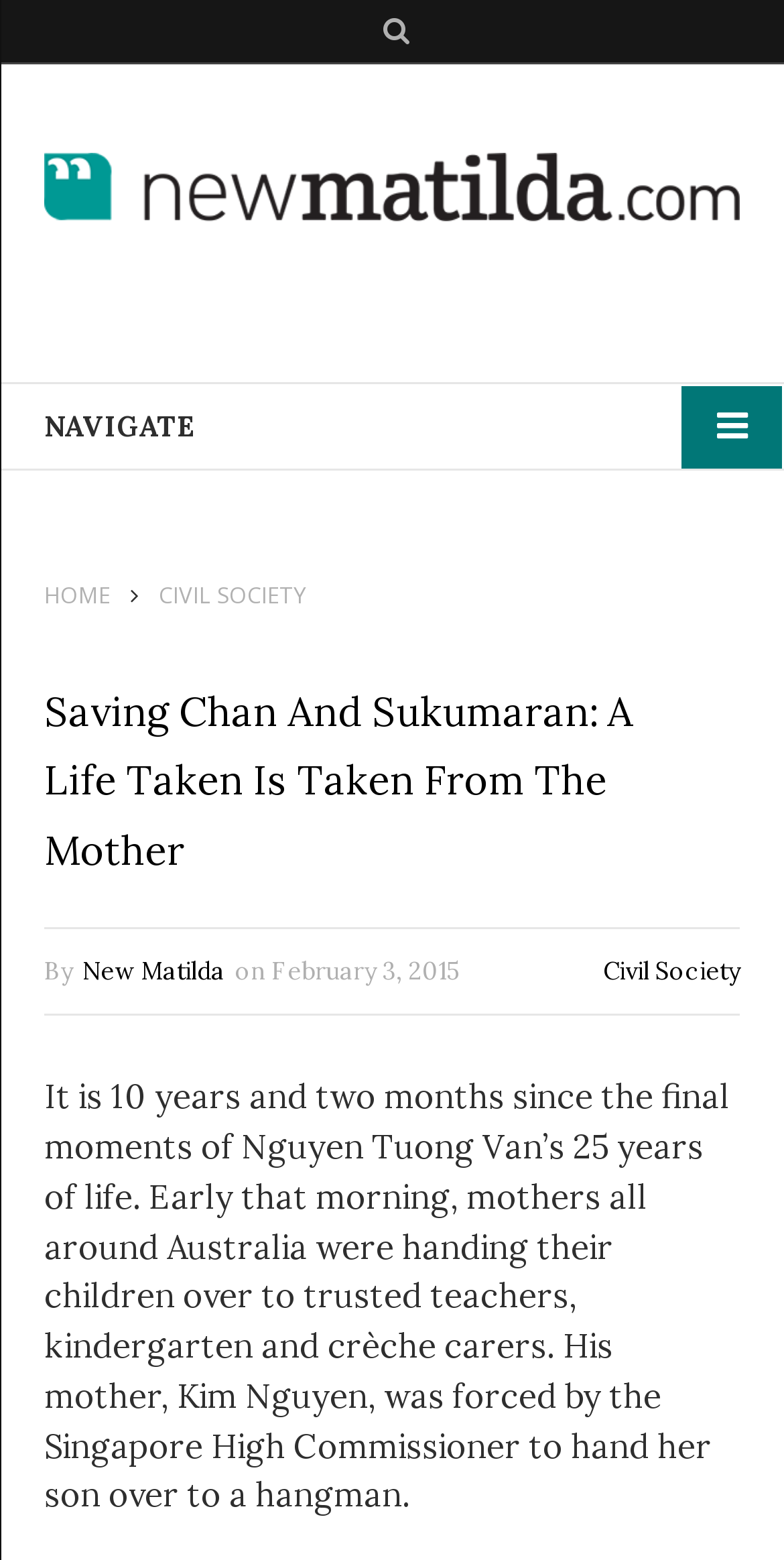Please reply to the following question with a single word or a short phrase:
What is the category of the article?

Civil Society